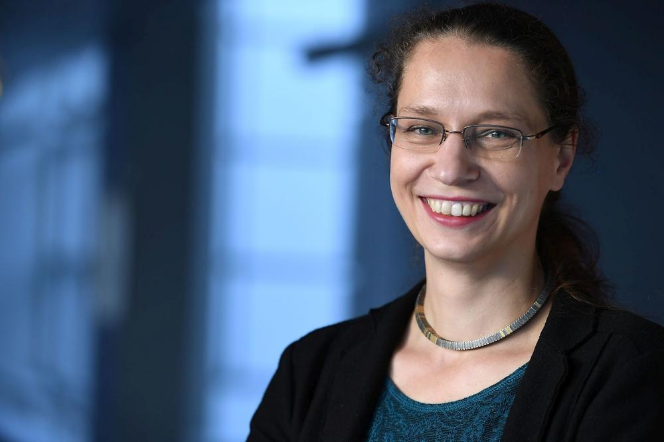What is the environment suggested by the background?
We need a detailed and exhaustive answer to the question. Please elaborate.

The caption states that the background suggests an academic or research environment, which implies that the setting is related to education or scientific investigation.